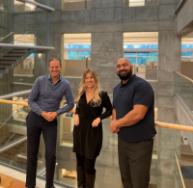What is the mood conveyed by the trio's postures?
Using the image, respond with a single word or phrase.

Warmth and collaboration